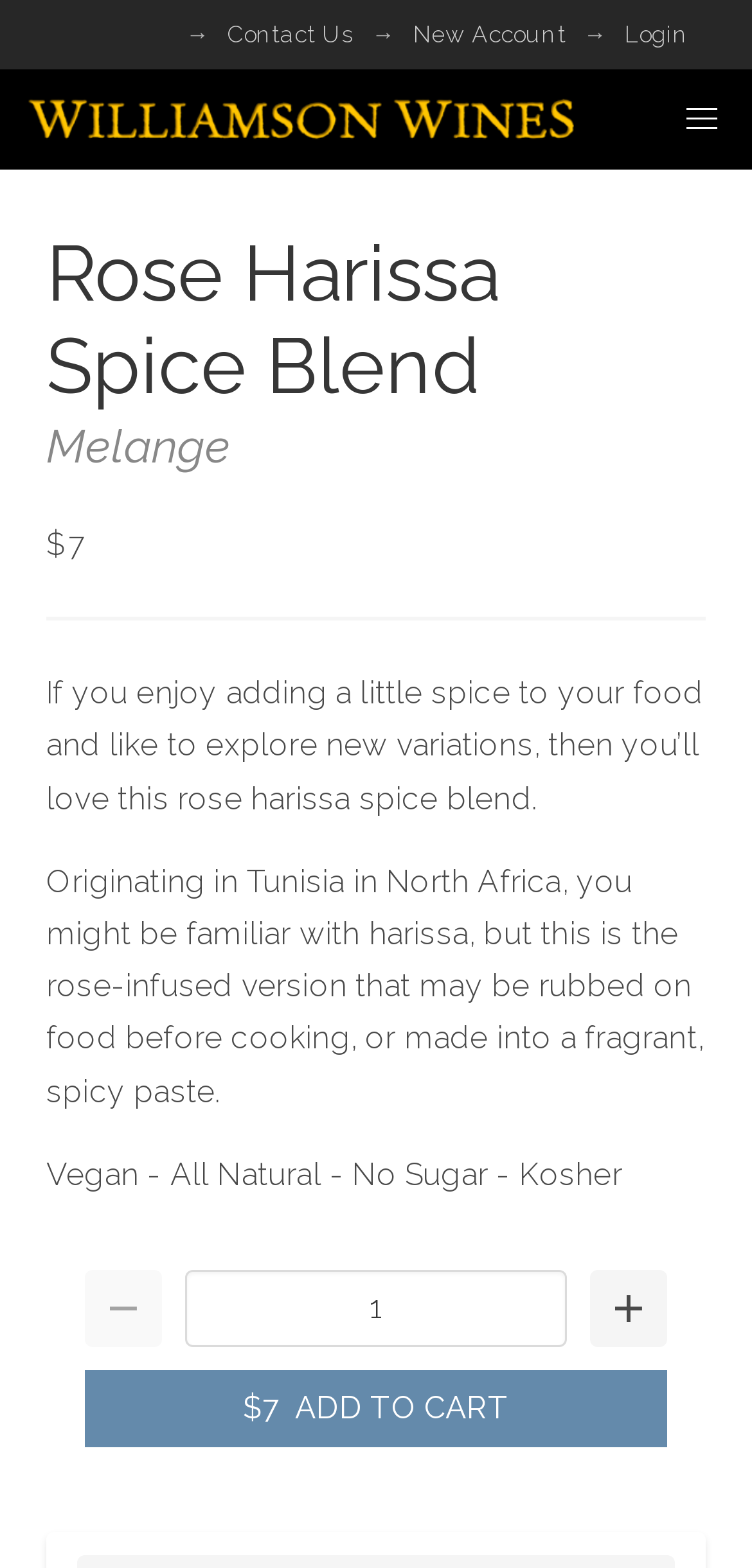Please find and provide the title of the webpage.

Rose Harissa Spice Blend